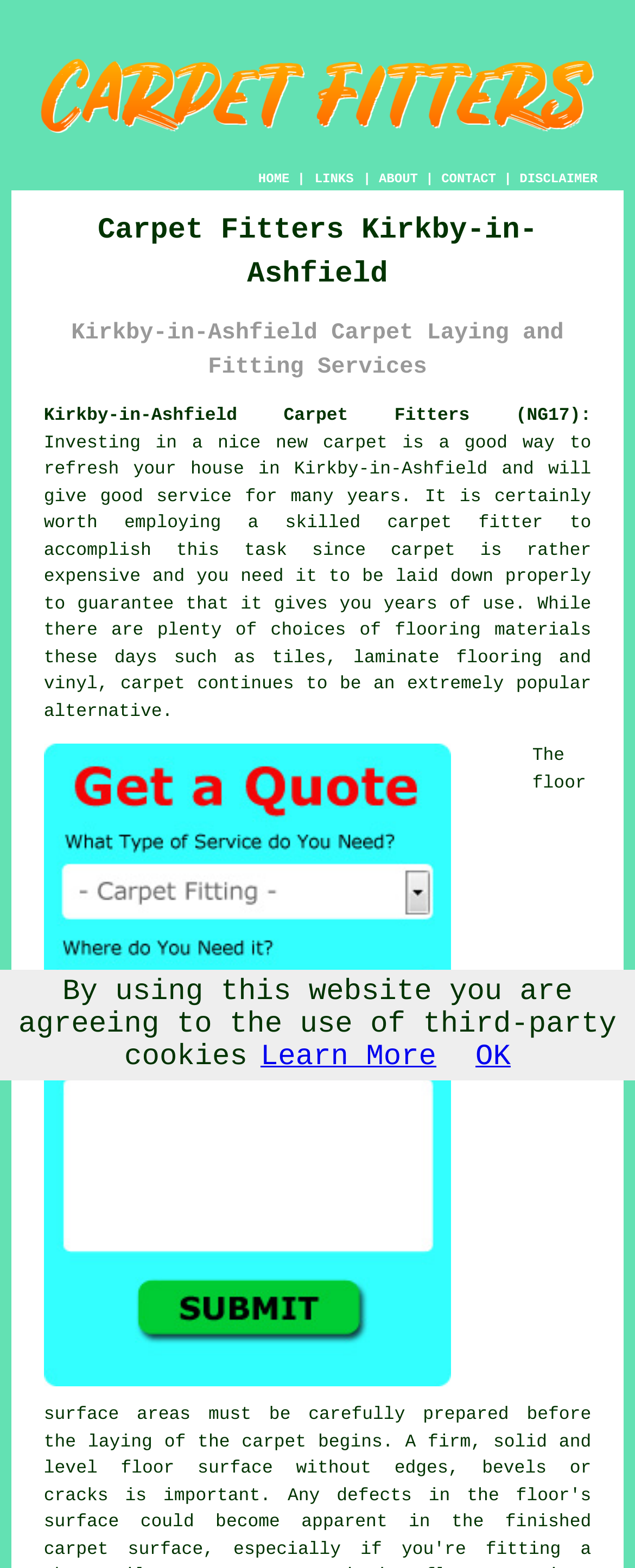What is the location of the service?
Give a single word or phrase answer based on the content of the image.

Kirkby-in-Ashfield